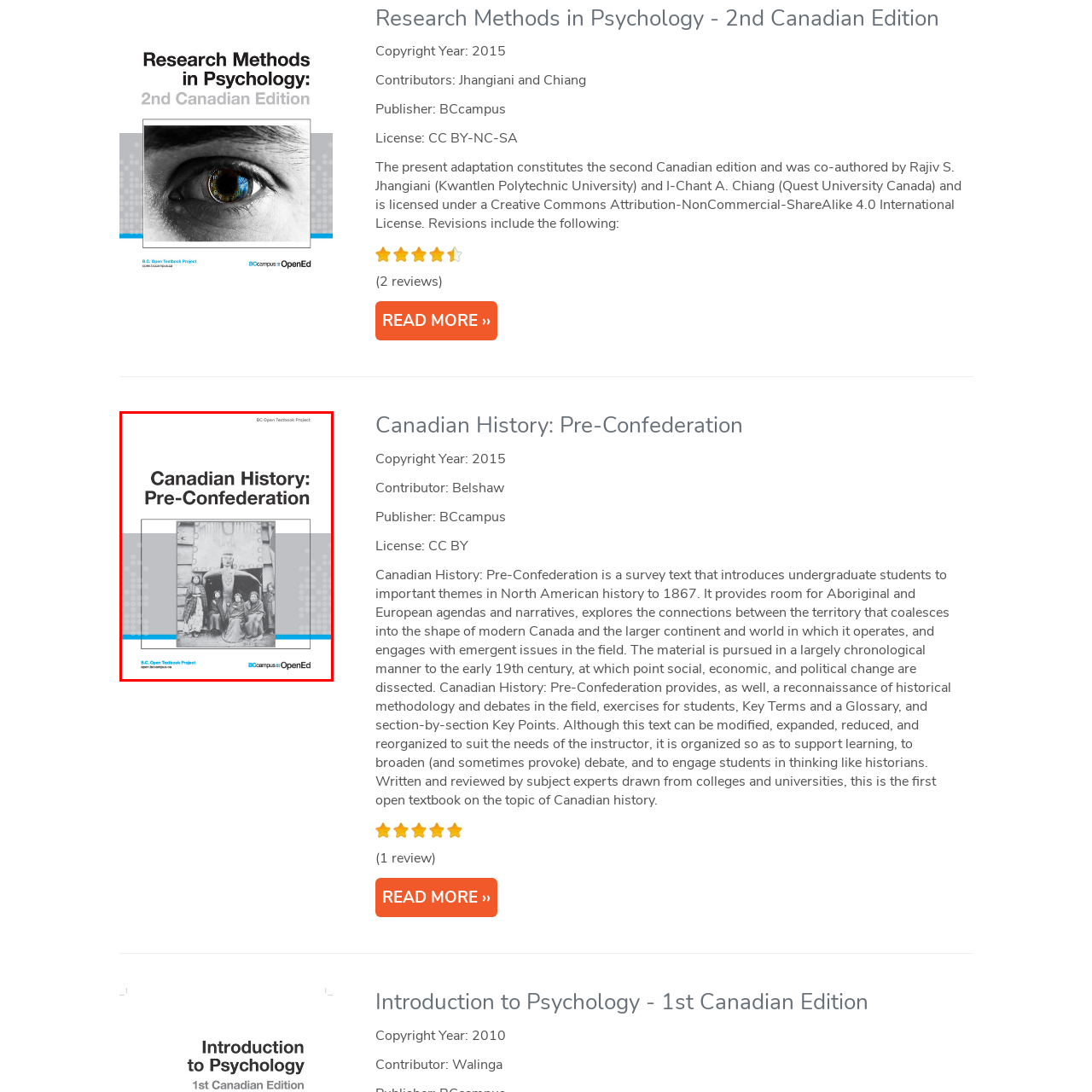What type of license is the textbook published under?
Check the image enclosed by the red bounding box and give your answer in one word or a short phrase.

Creative Commons Attribution license